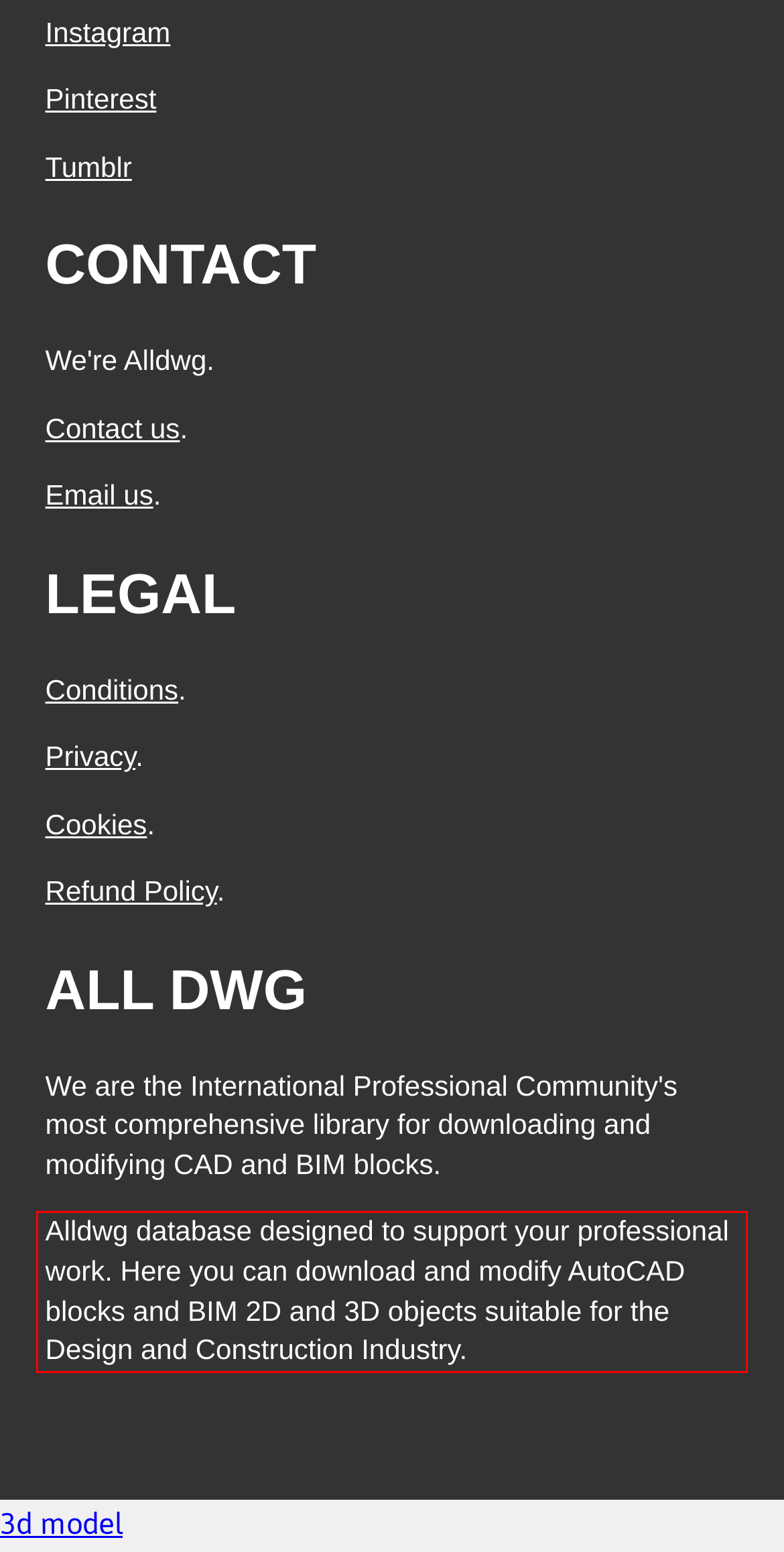Analyze the red bounding box in the provided webpage screenshot and generate the text content contained within.

Alldwg database designed to support your professional work. Here you can download and modify AutoCAD blocks and BIM 2D and 3D objects suitable for the Design and Construction Industry.